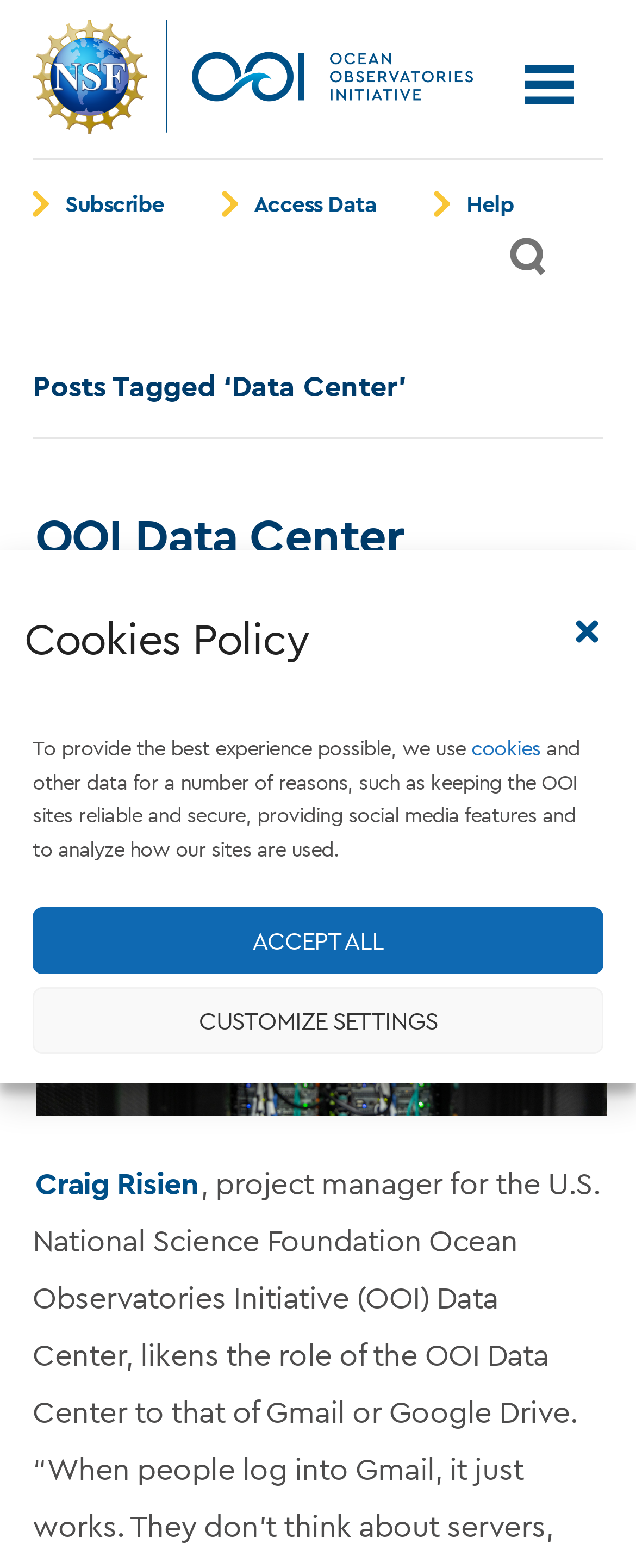Locate the heading on the webpage and return its text.

Posts Tagged ‘Data Center’